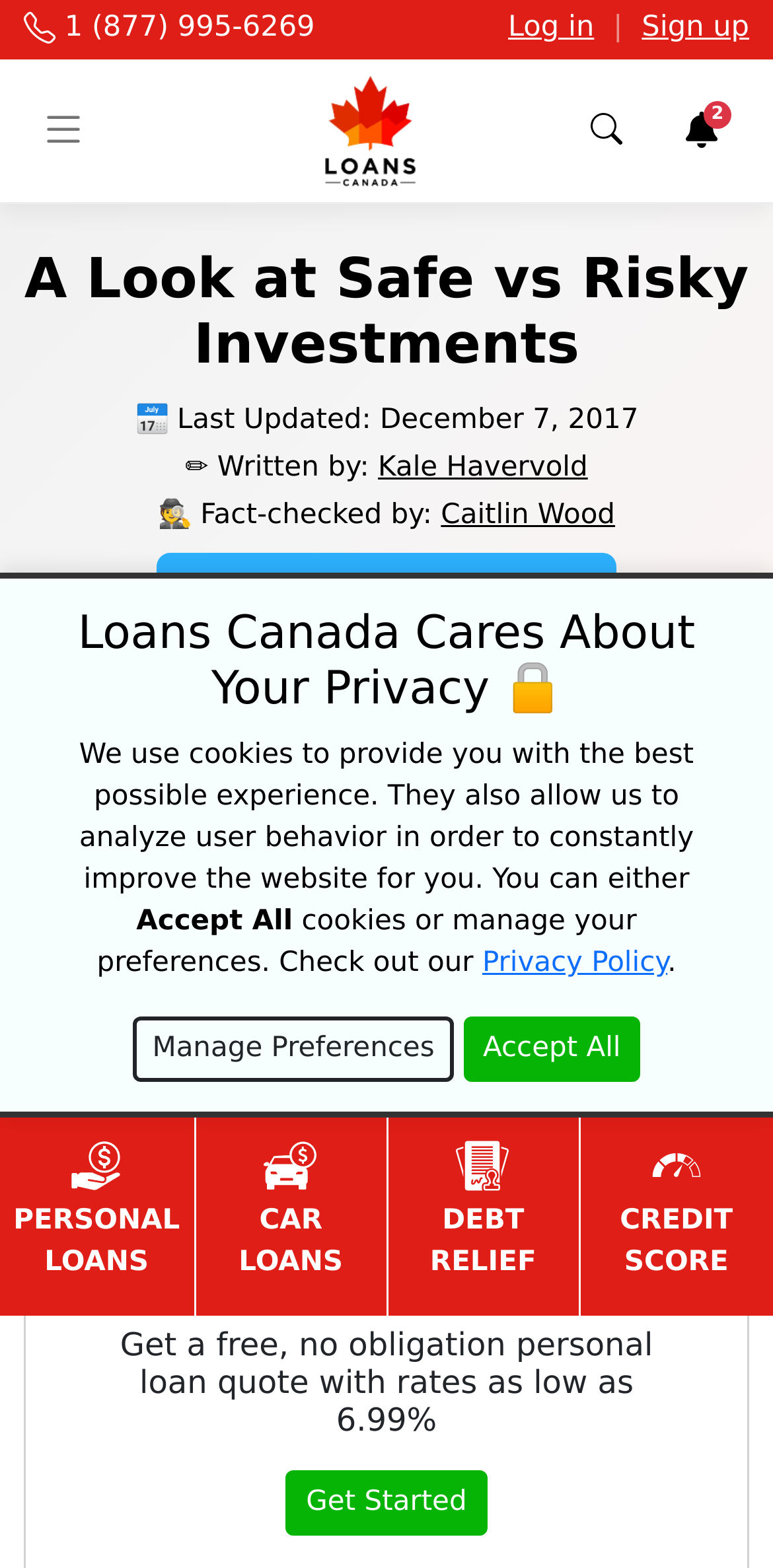Answer the question below using just one word or a short phrase: 
What are the main categories of loans offered?

Personal Loans, Car Loans, Debt Relief, Credit Score